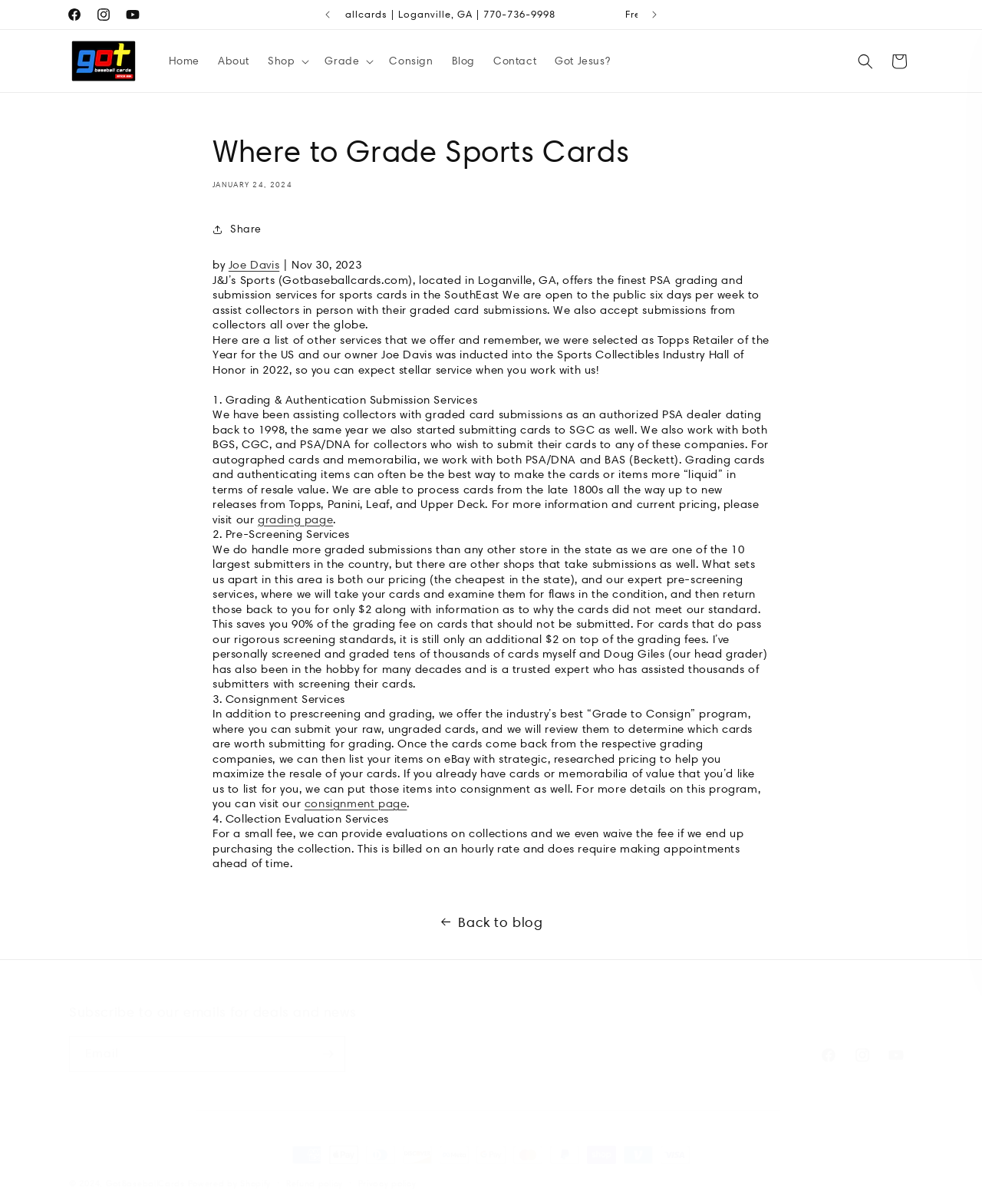Locate the bounding box coordinates of the clickable region to complete the following instruction: "Check the 'Consign' option."

[0.387, 0.037, 0.45, 0.064]